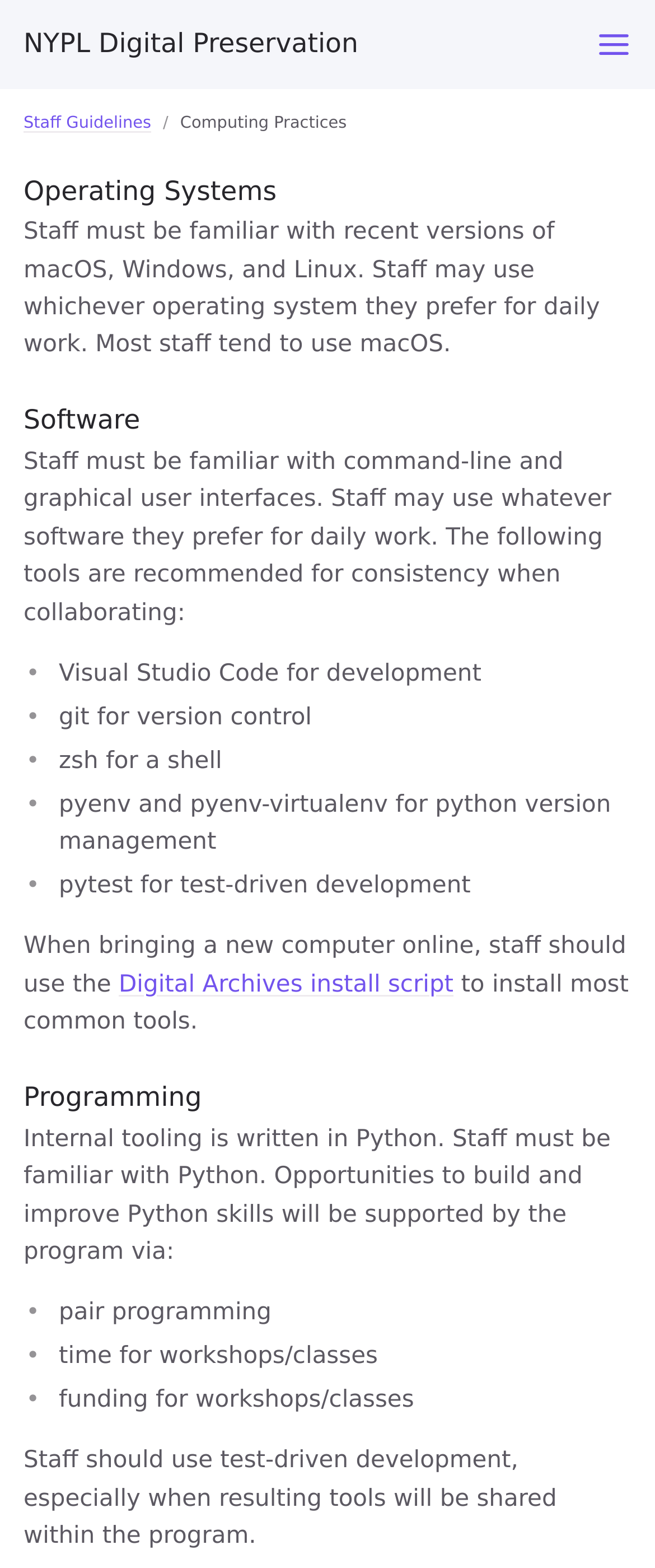Given the element description "Staff Guidelines" in the screenshot, predict the bounding box coordinates of that UI element.

[0.036, 0.072, 0.231, 0.084]